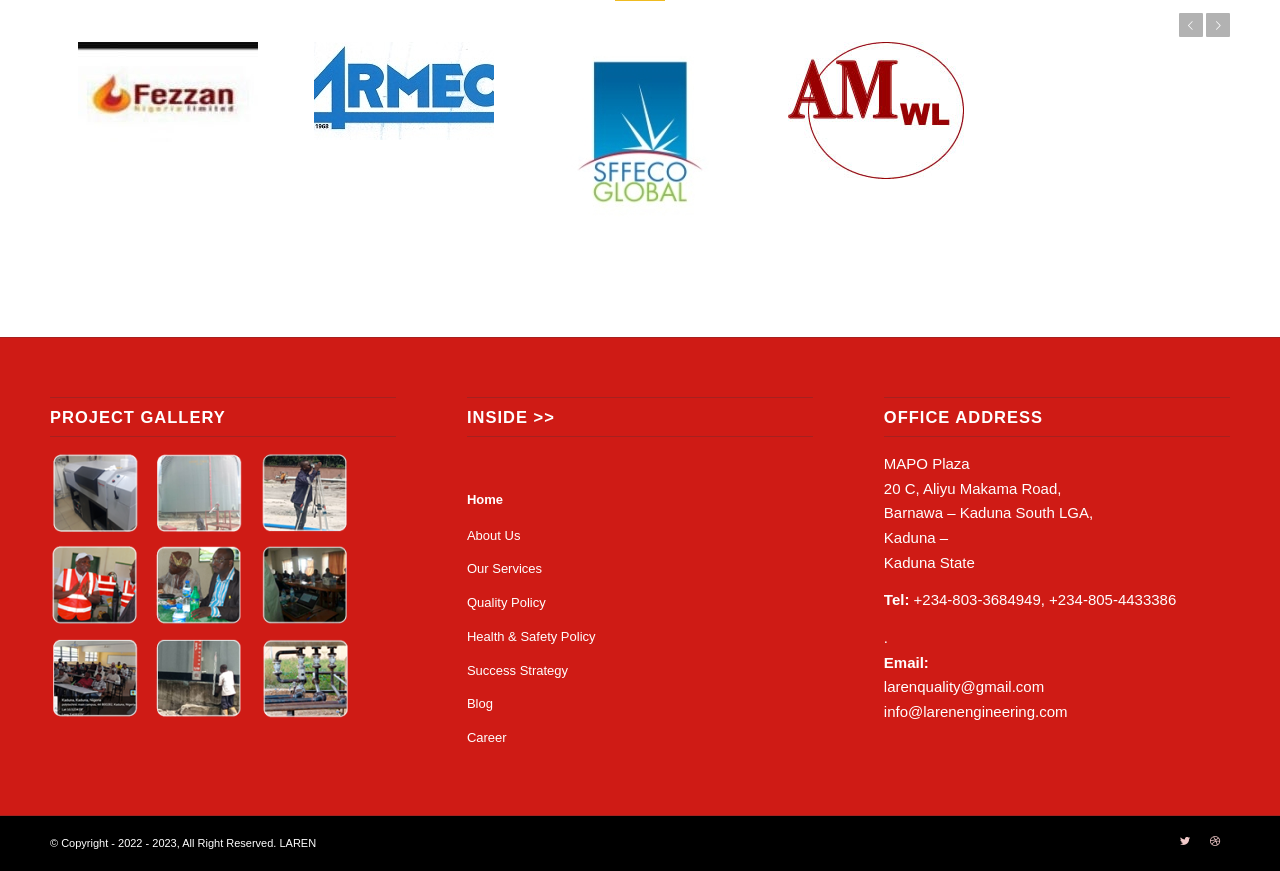Using the description "Health & Safety Policy", locate and provide the bounding box of the UI element.

[0.365, 0.713, 0.635, 0.752]